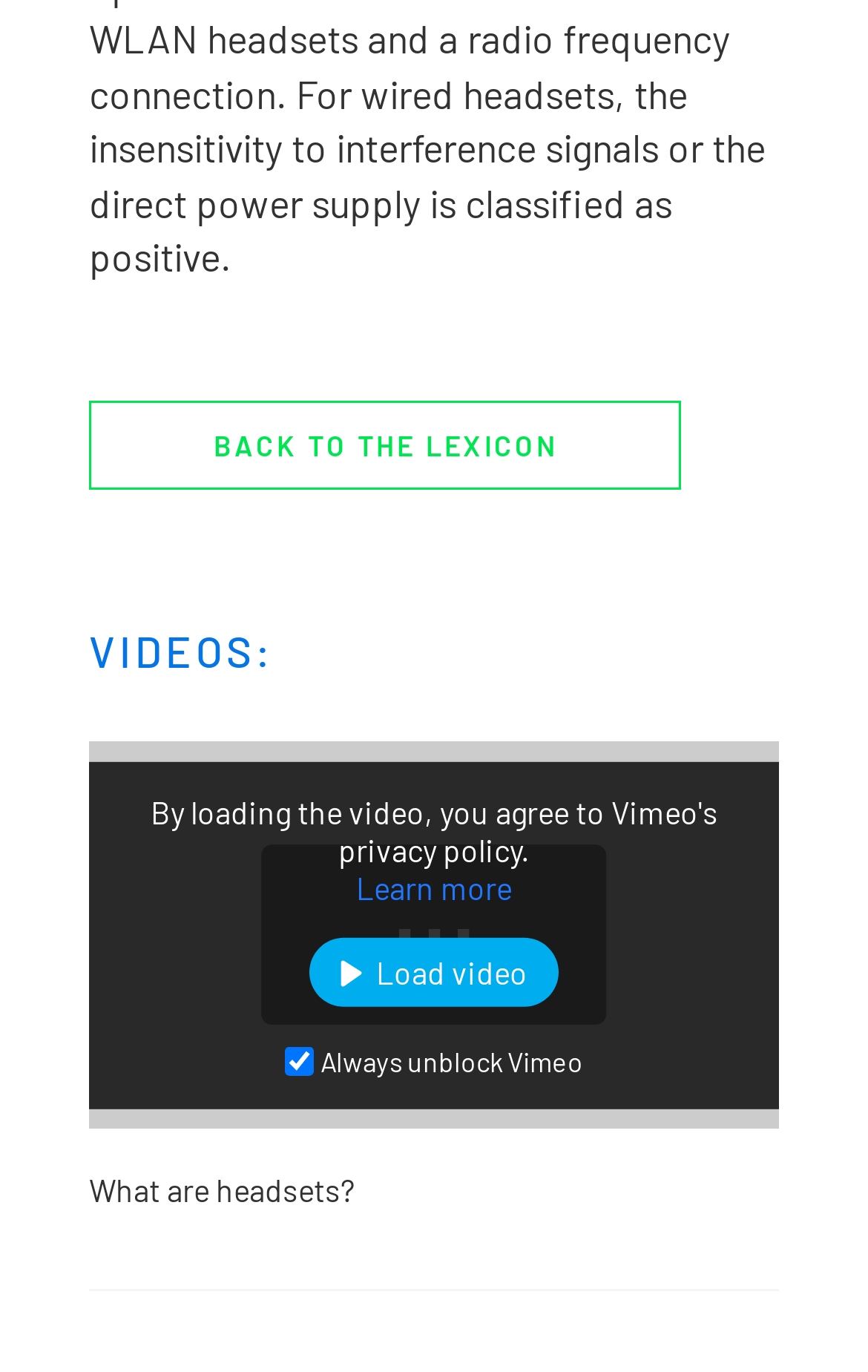Bounding box coordinates are to be given in the format (top-left x, top-left y, bottom-right x, bottom-right y). All values must be floating point numbers between 0 and 1. Provide the bounding box coordinate for the UI element described as: Load video

[0.356, 0.684, 0.644, 0.734]